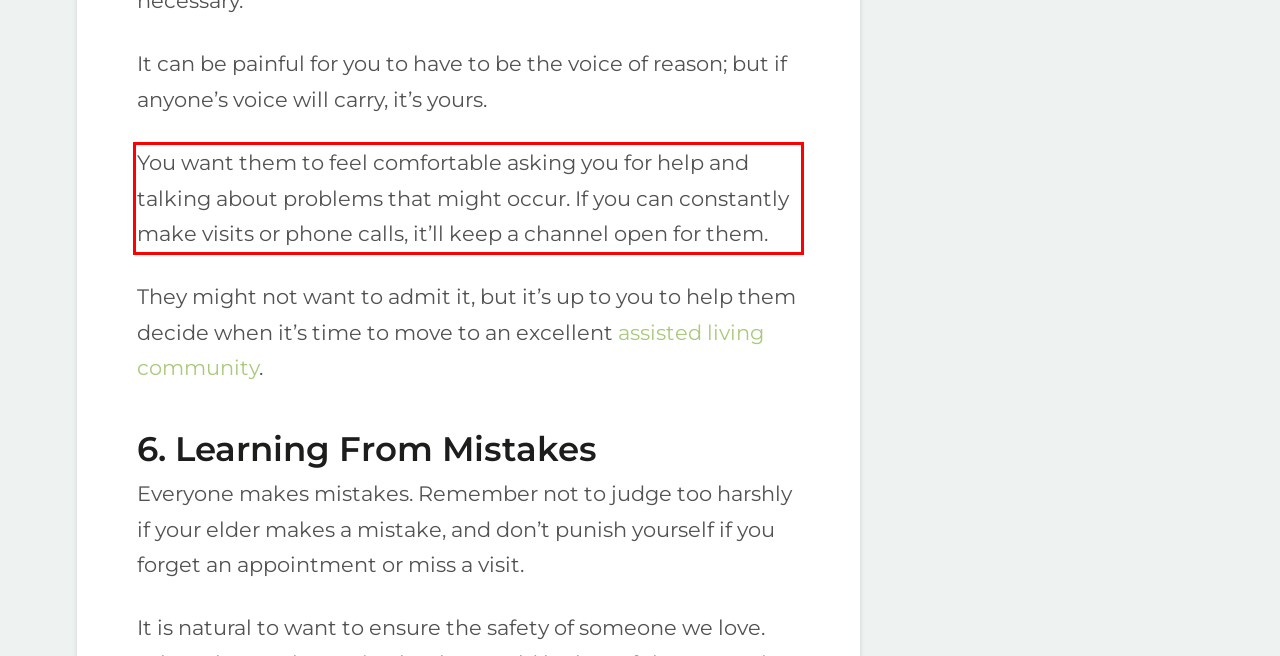Please use OCR to extract the text content from the red bounding box in the provided webpage screenshot.

You want them to feel comfortable asking you for help and talking about problems that might occur. If you can constantly make visits or phone calls, it’ll keep a channel open for them.